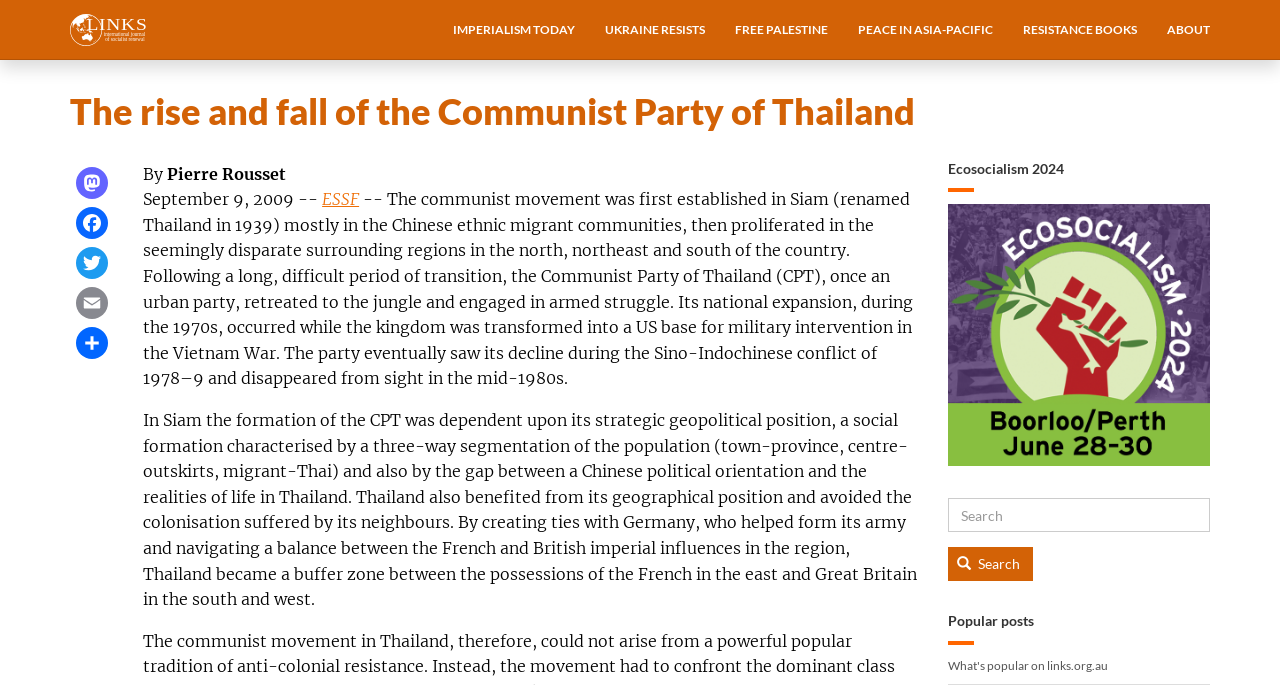Determine the bounding box coordinates for the area that needs to be clicked to fulfill this task: "View sitemap". The coordinates must be given as four float numbers between 0 and 1, i.e., [left, top, right, bottom].

None